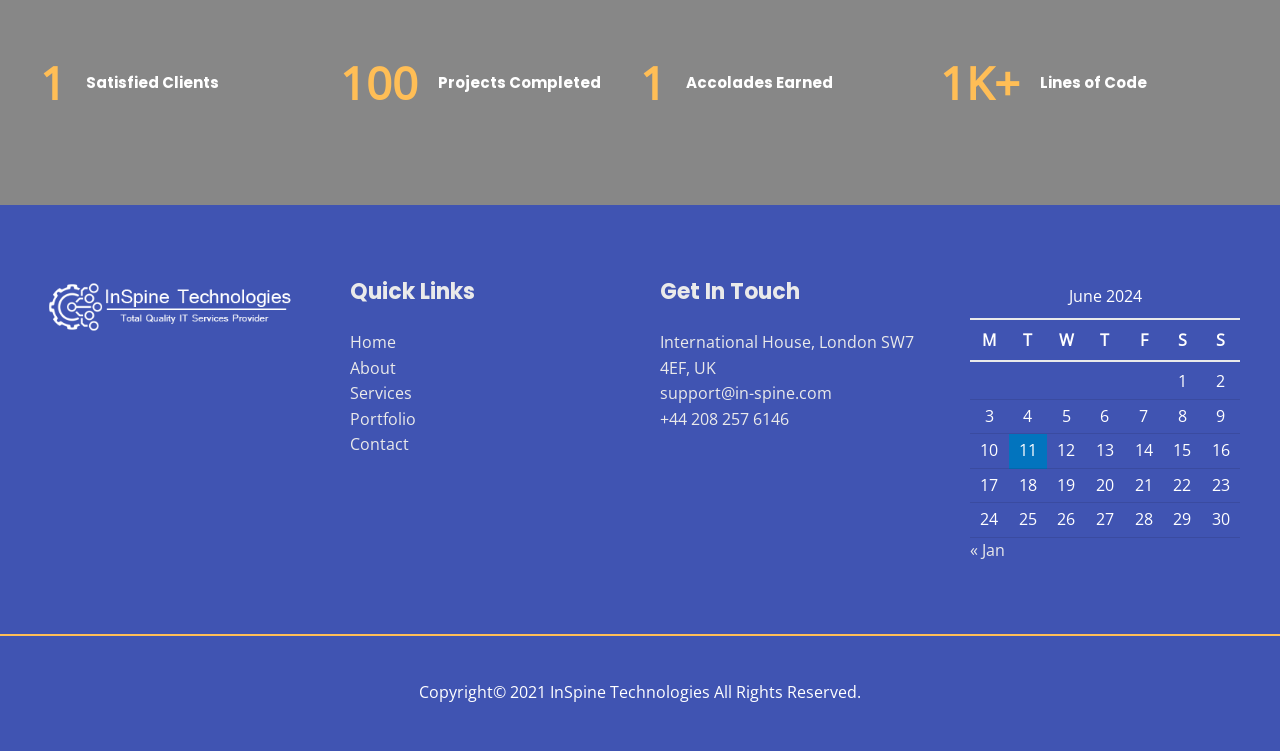Determine the bounding box coordinates for the region that must be clicked to execute the following instruction: "Click on 'Home'".

[0.273, 0.441, 0.309, 0.47]